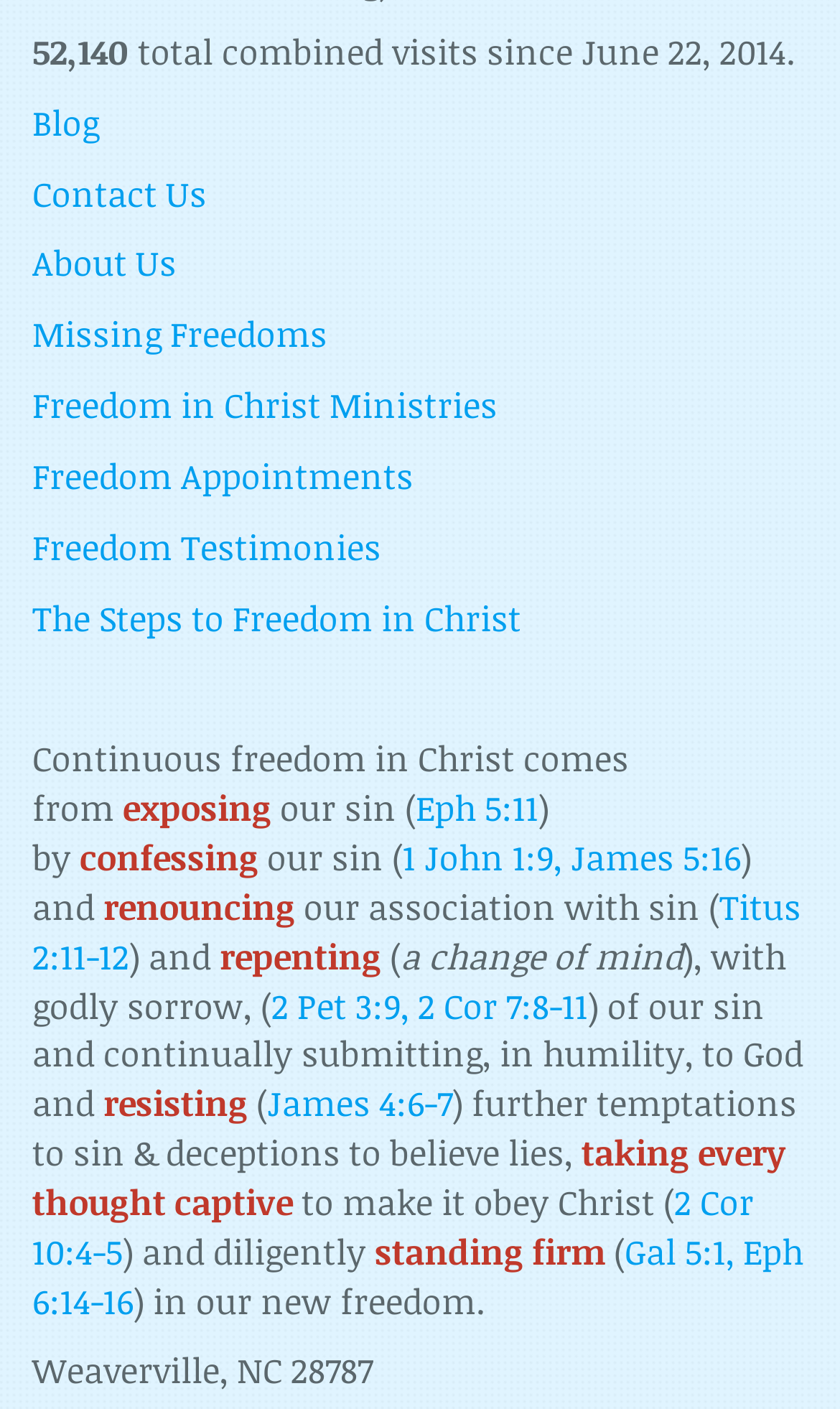Locate the bounding box coordinates of the element that should be clicked to execute the following instruction: "Click on 'Blog'".

[0.038, 0.07, 0.118, 0.103]